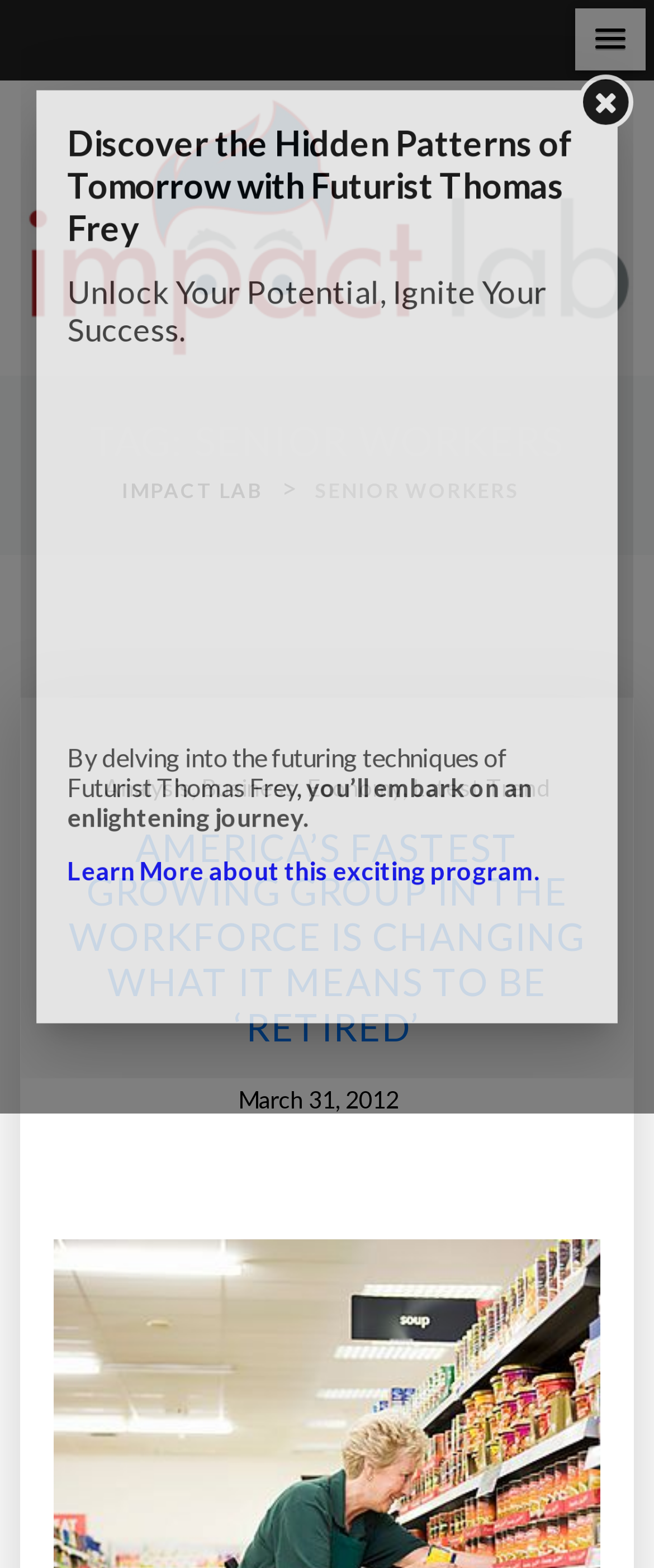Can you identify the bounding box coordinates of the clickable region needed to carry out this instruction: 'Click the Impact Lab logo'? The coordinates should be four float numbers within the range of 0 to 1, stated as [left, top, right, bottom].

[0.031, 0.062, 0.969, 0.229]